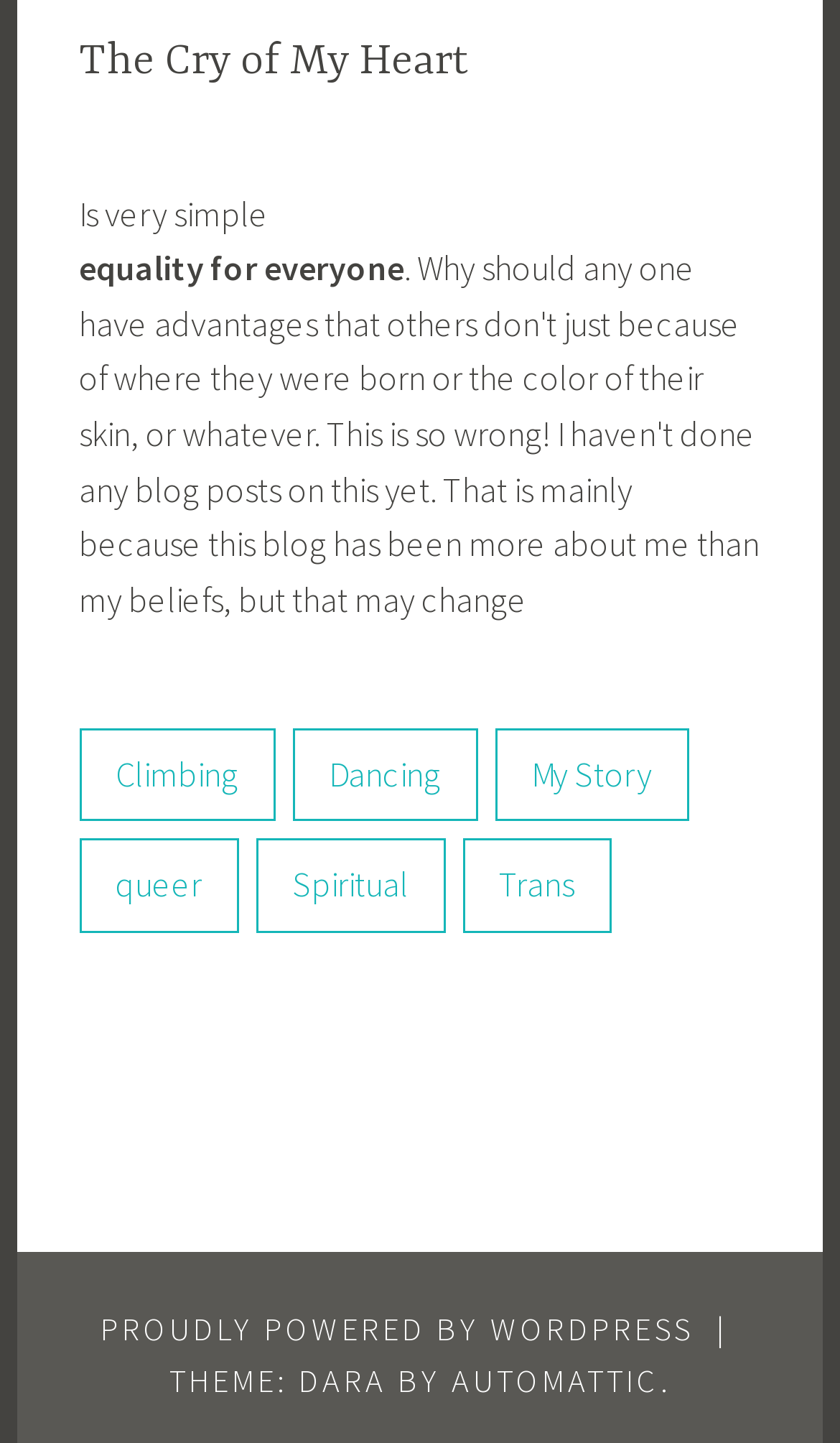Bounding box coordinates are specified in the format (top-left x, top-left y, bottom-right x, bottom-right y). All values are floating point numbers bounded between 0 and 1. Please provide the bounding box coordinate of the region this sentence describes: My Story

[0.589, 0.504, 0.819, 0.569]